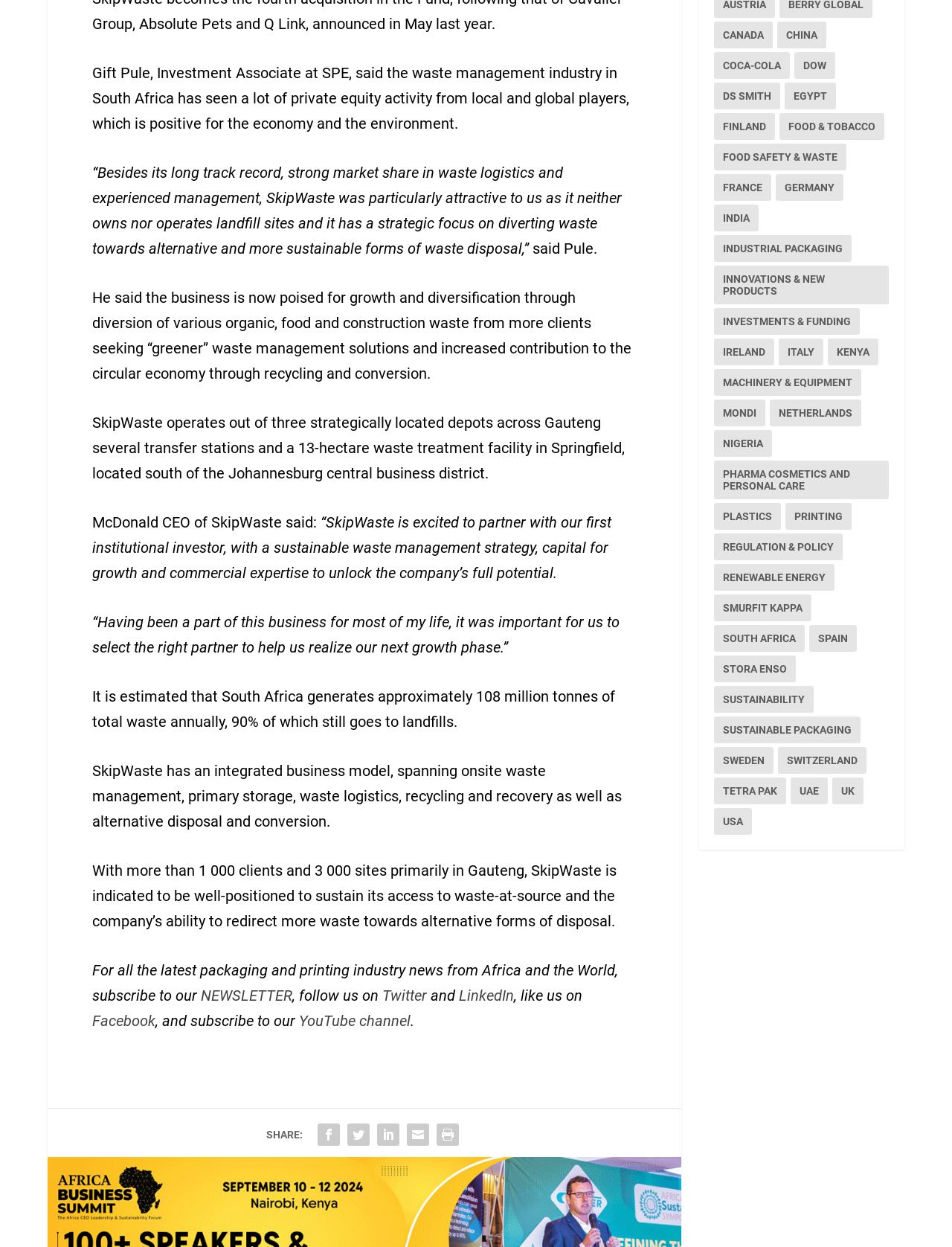Please pinpoint the bounding box coordinates for the region I should click to adhere to this instruction: "Read more about Food safety & waste".

[0.75, 0.094, 0.889, 0.116]